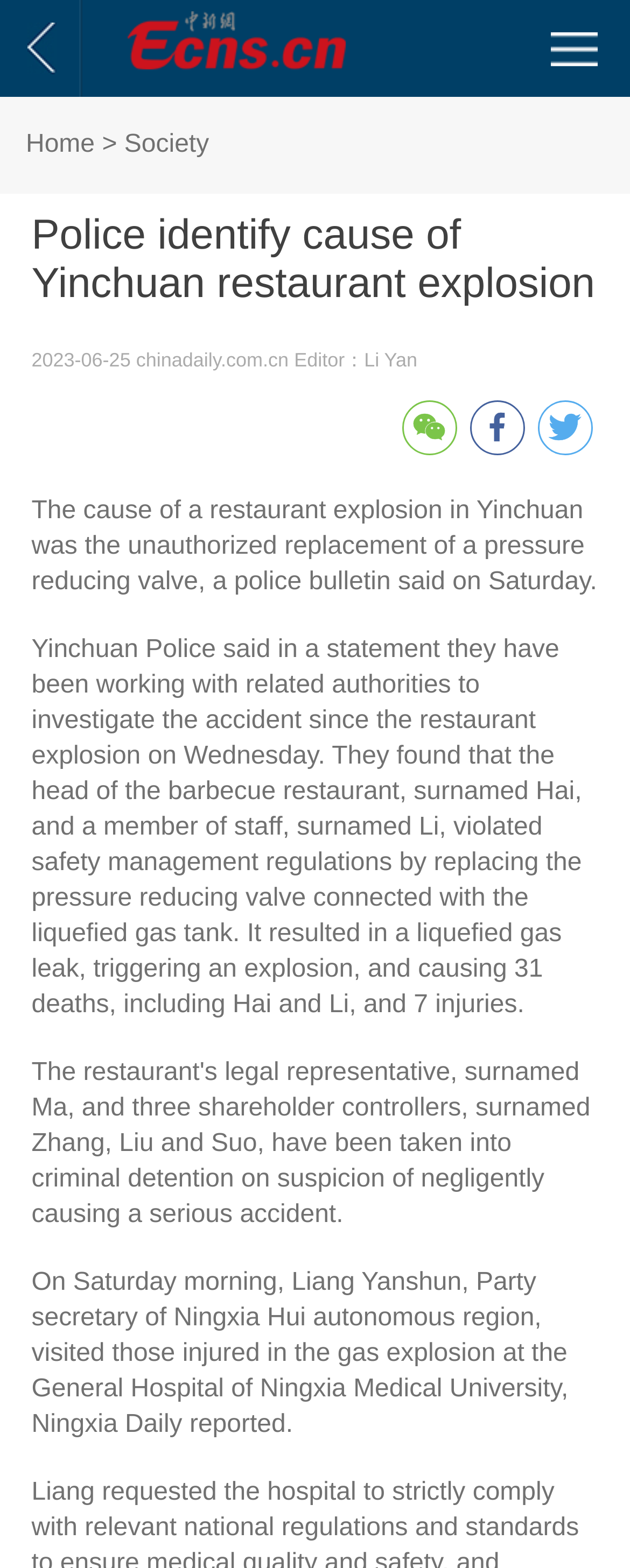Look at the image and answer the question in detail:
How many people were injured in the explosion?

I found the number of injuries by reading the text 'causing 31 deaths, including Hai and Li, and 7 injuries' which is located in the middle of the webpage.